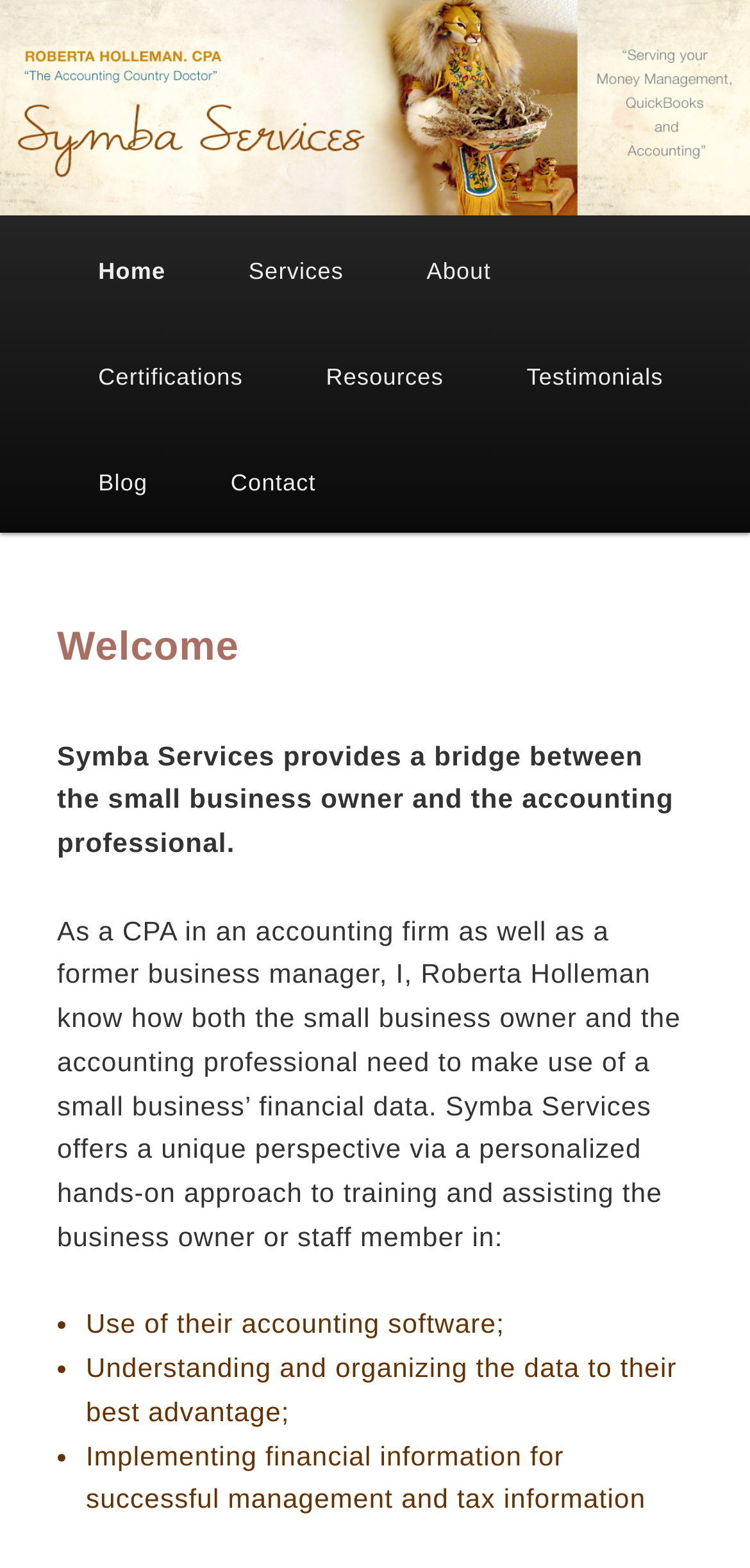Please answer the following question using a single word or phrase: Who is the founder of Symba Services?

Roberta Holleman